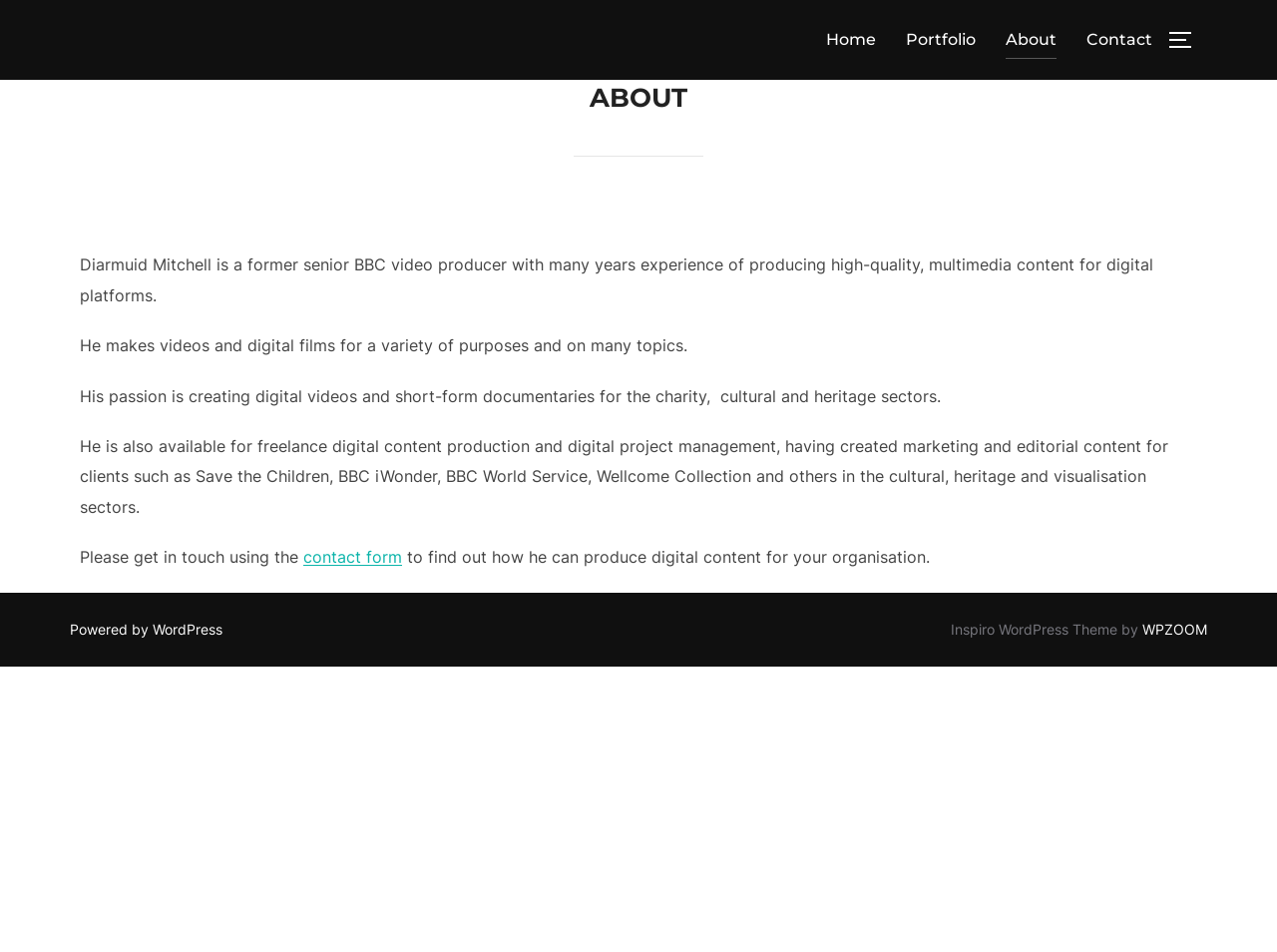Use the information in the screenshot to answer the question comprehensively: What is Diarmuid Mitchell's profession?

Based on the webpage content, Diarmuid Mitchell is a former senior BBC video producer, which indicates that his profession is a video producer.